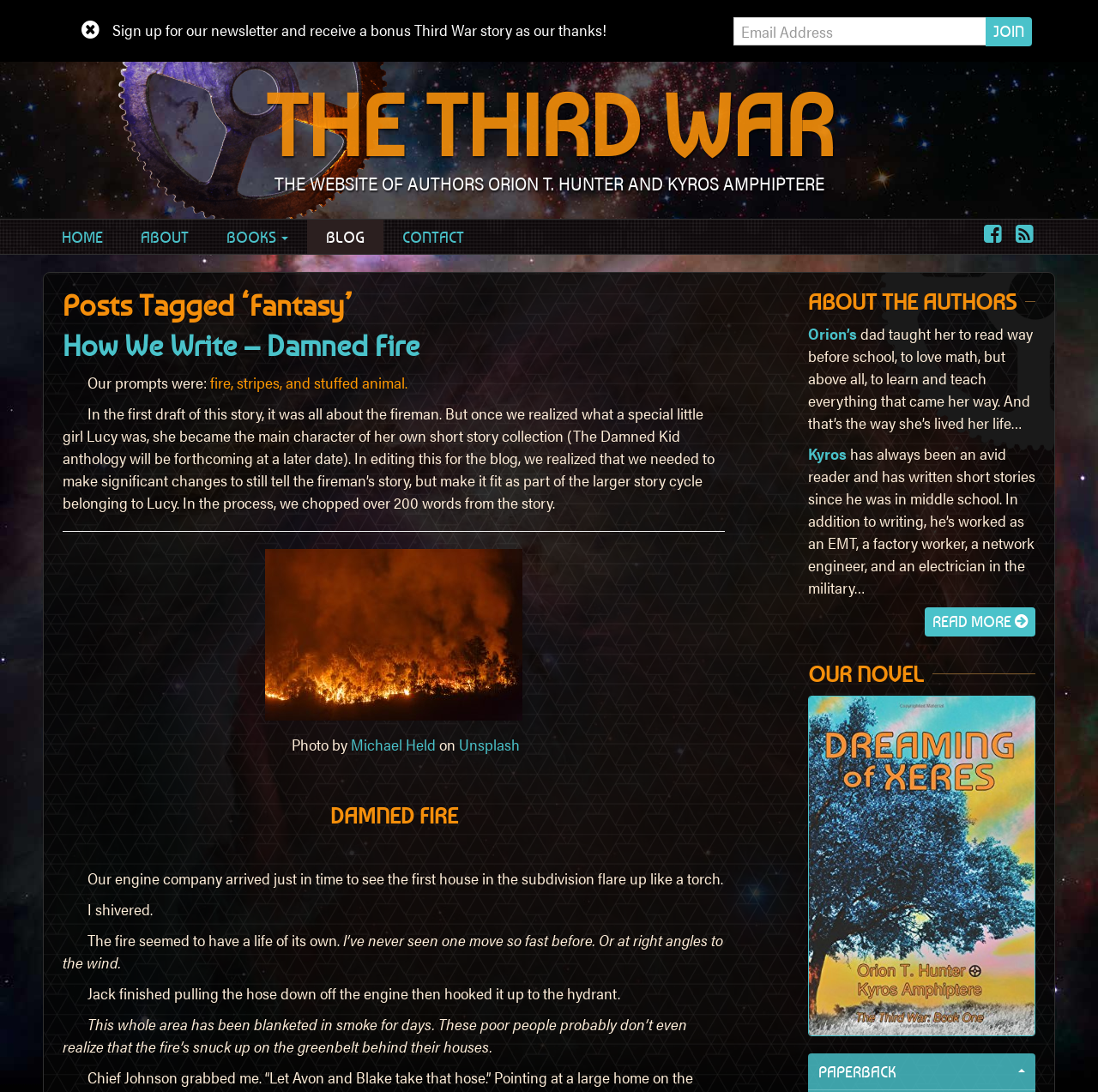What is the theme of the blog post?
Answer with a single word or short phrase according to what you see in the image.

Fantasy